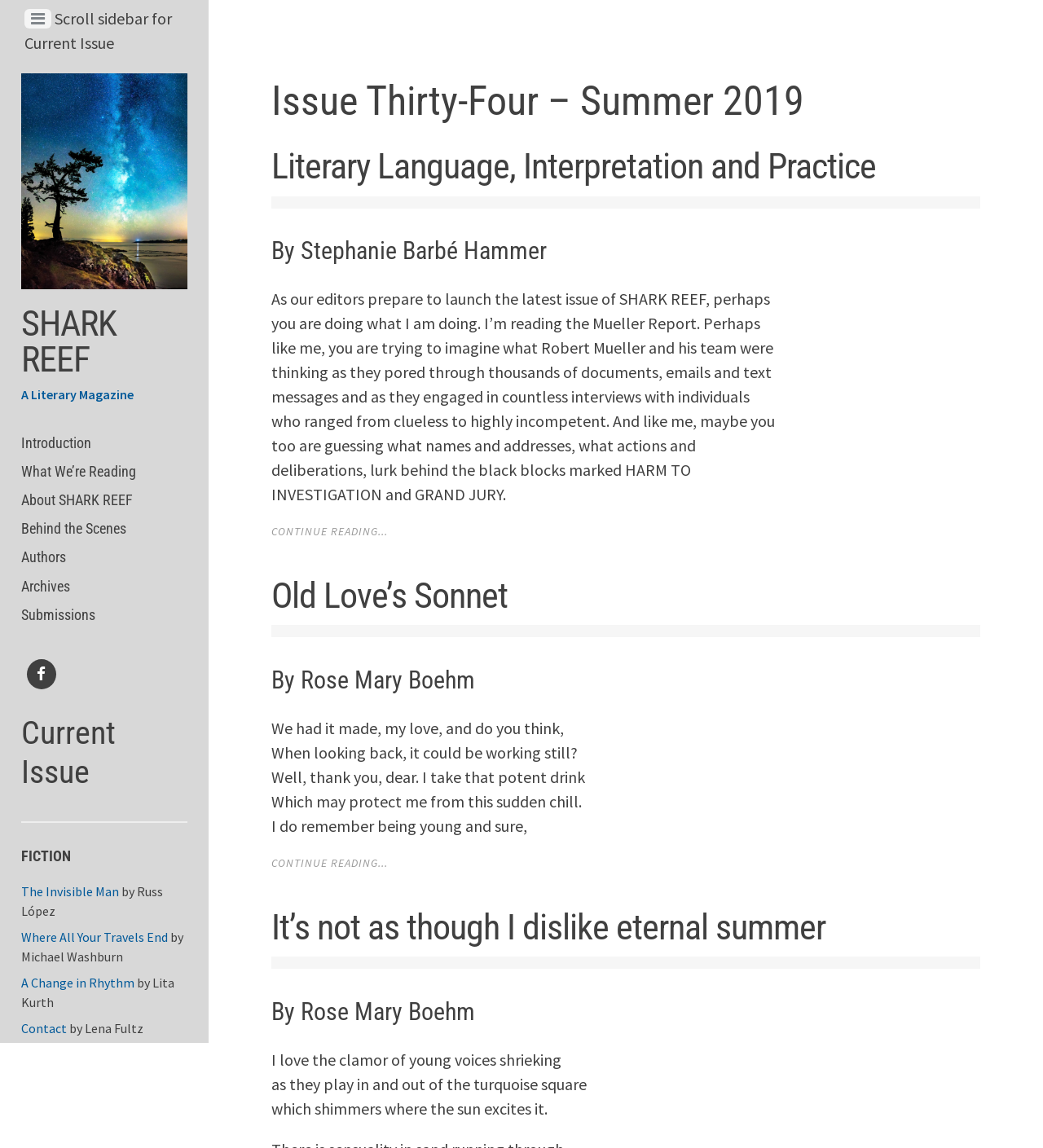Refer to the screenshot and answer the following question in detail:
What is the title of the poem by Rose Mary Boehm?

The title of the poem can be found in the heading element with the text 'Old Love’s Sonnet' which is a child element of the link element with the text 'Old Love’s Sonnet'.